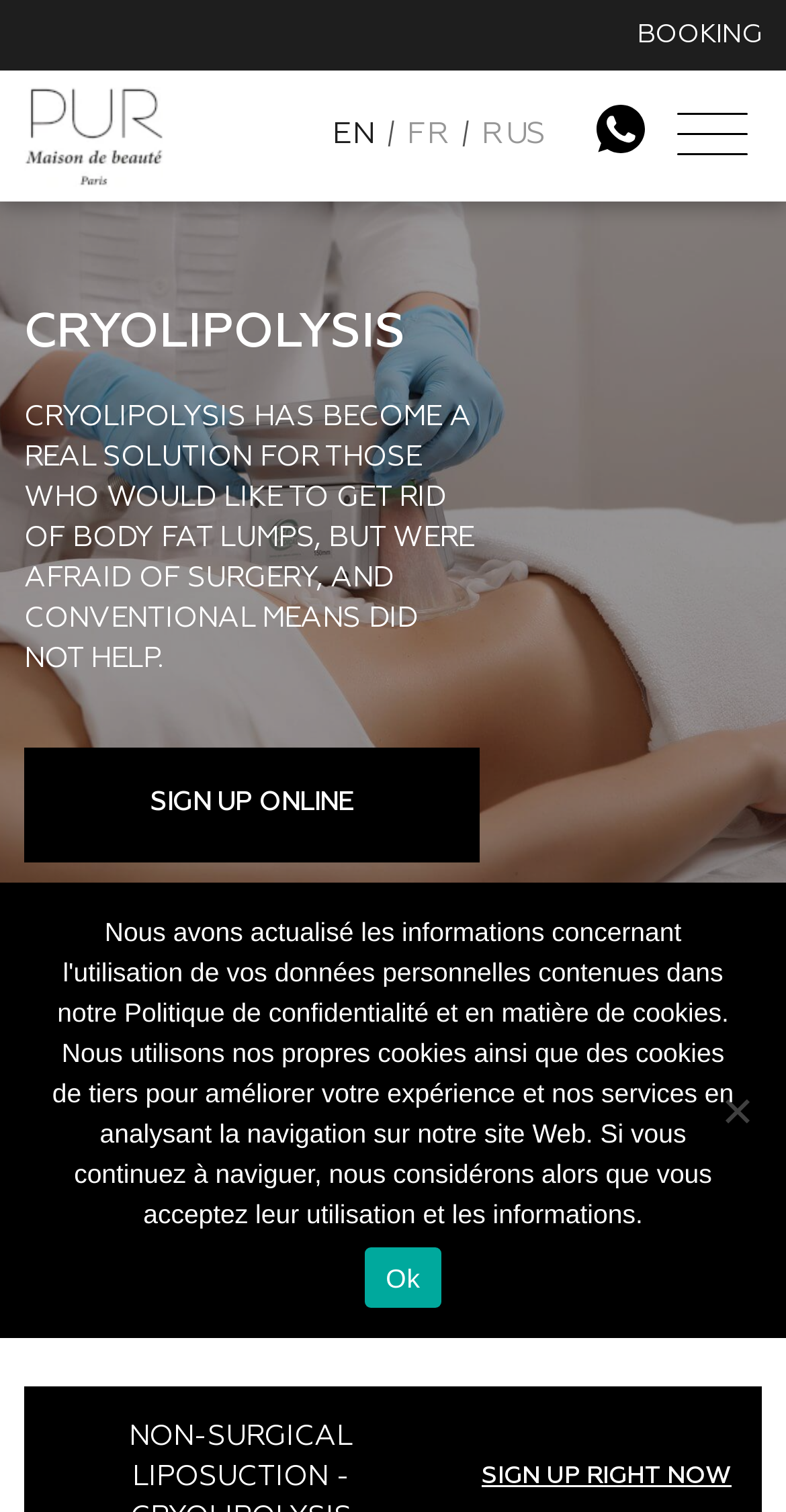Pinpoint the bounding box coordinates of the clickable element to carry out the following instruction: "Click the BOOKING link."

[0.531, 0.011, 0.969, 0.036]